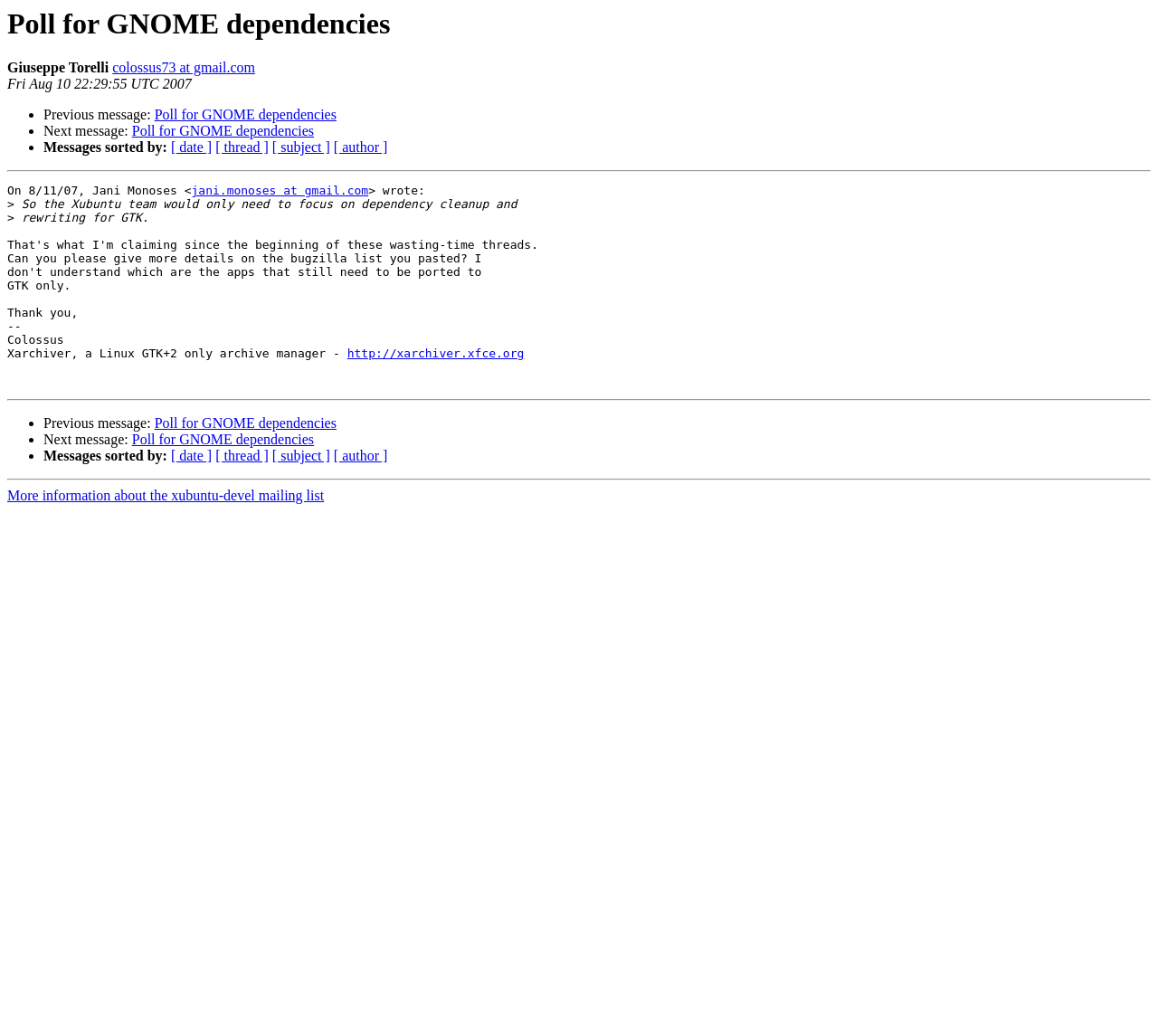Answer succinctly with a single word or phrase:
What is the date of the message?

Fri Aug 10 22:29:55 UTC 2007